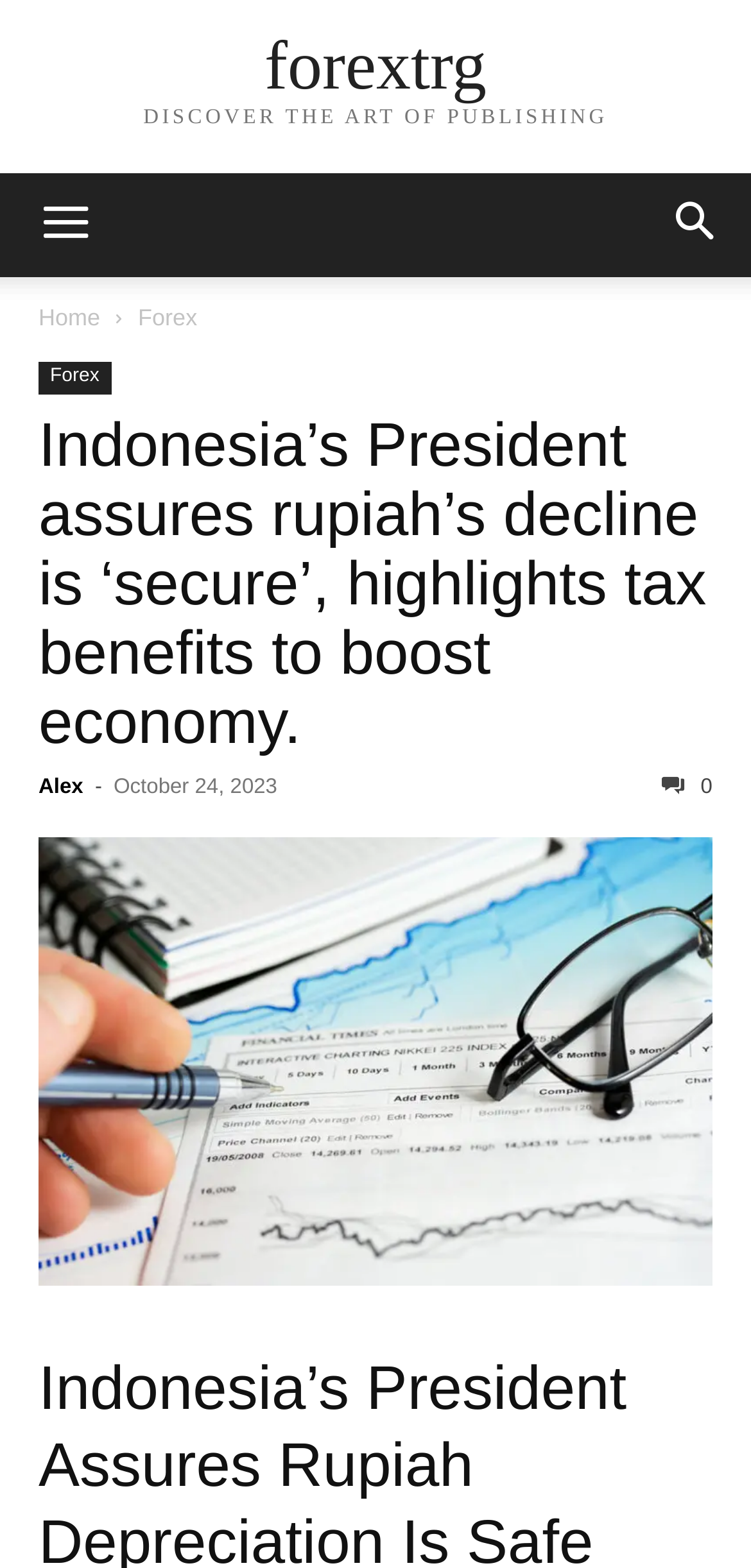Please find the bounding box coordinates of the element that needs to be clicked to perform the following instruction: "Toggle mobile view". The bounding box coordinates should be four float numbers between 0 and 1, represented as [left, top, right, bottom].

[0.005, 0.11, 0.169, 0.177]